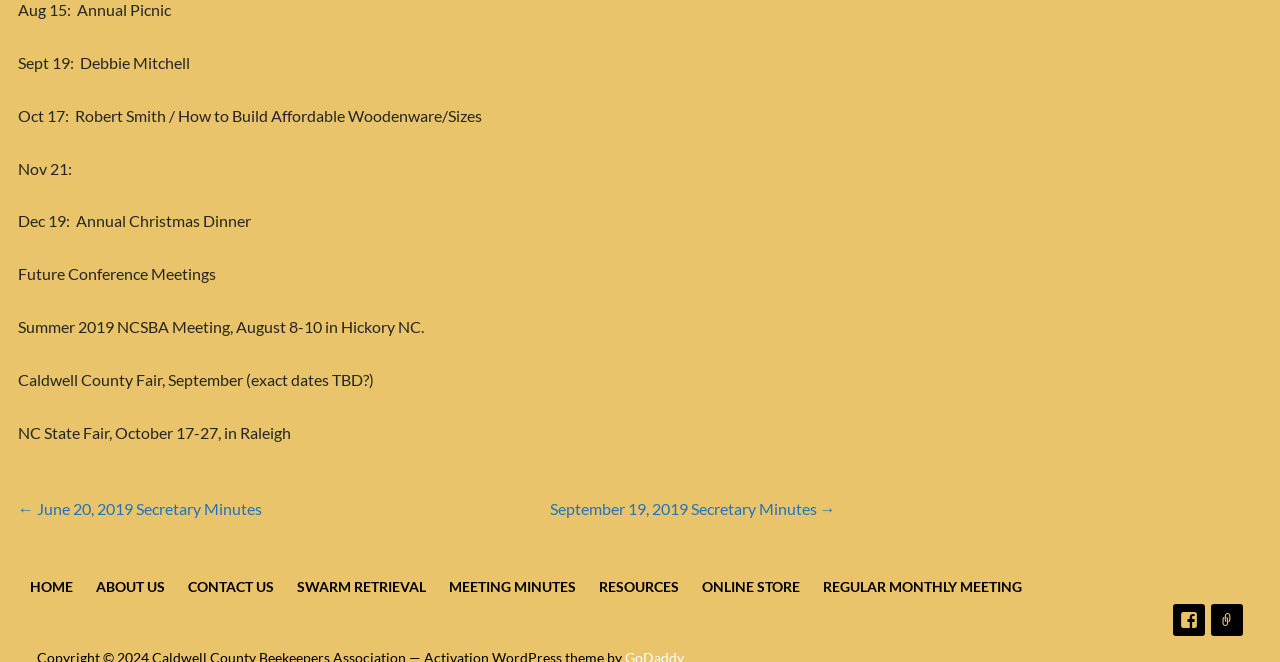Please pinpoint the bounding box coordinates for the region I should click to adhere to this instruction: "read September 19, 2019 Secretary Minutes".

[0.429, 0.754, 0.653, 0.783]